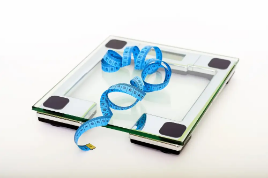What is the context of the image?
Give a detailed and exhaustive answer to the question.

The caption suggests that the image is related to discussions on health supplements and body enhancement products, as indicated by recent content exploring topics such as 'Booty Pop Cream' and other health-related reviews, implying that the image is meant to be used in the context of evaluating these products.